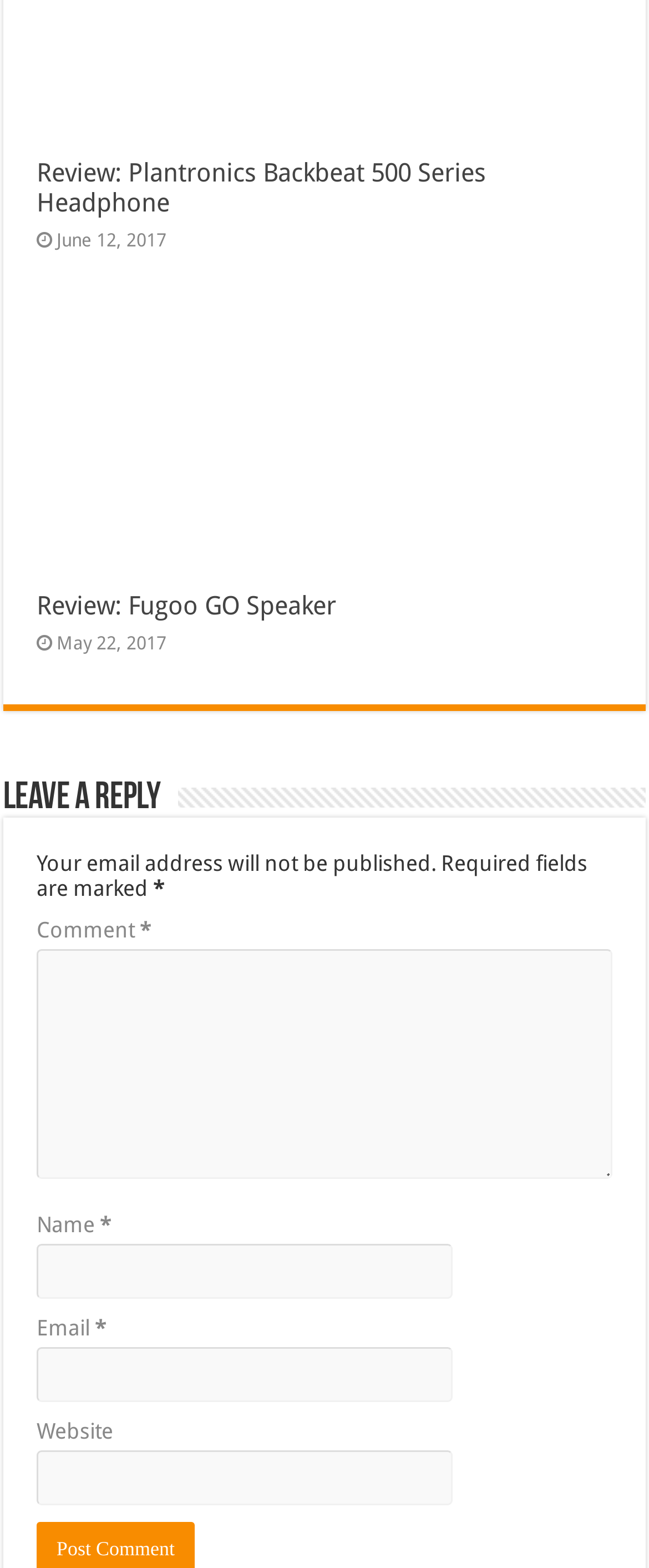What is required to leave a reply?
Using the image as a reference, answer the question in detail.

I examined the form fields required to leave a reply and found that 'Name', 'Email', and 'Comment' are all marked as required fields, indicated by an asterisk (*) symbol.